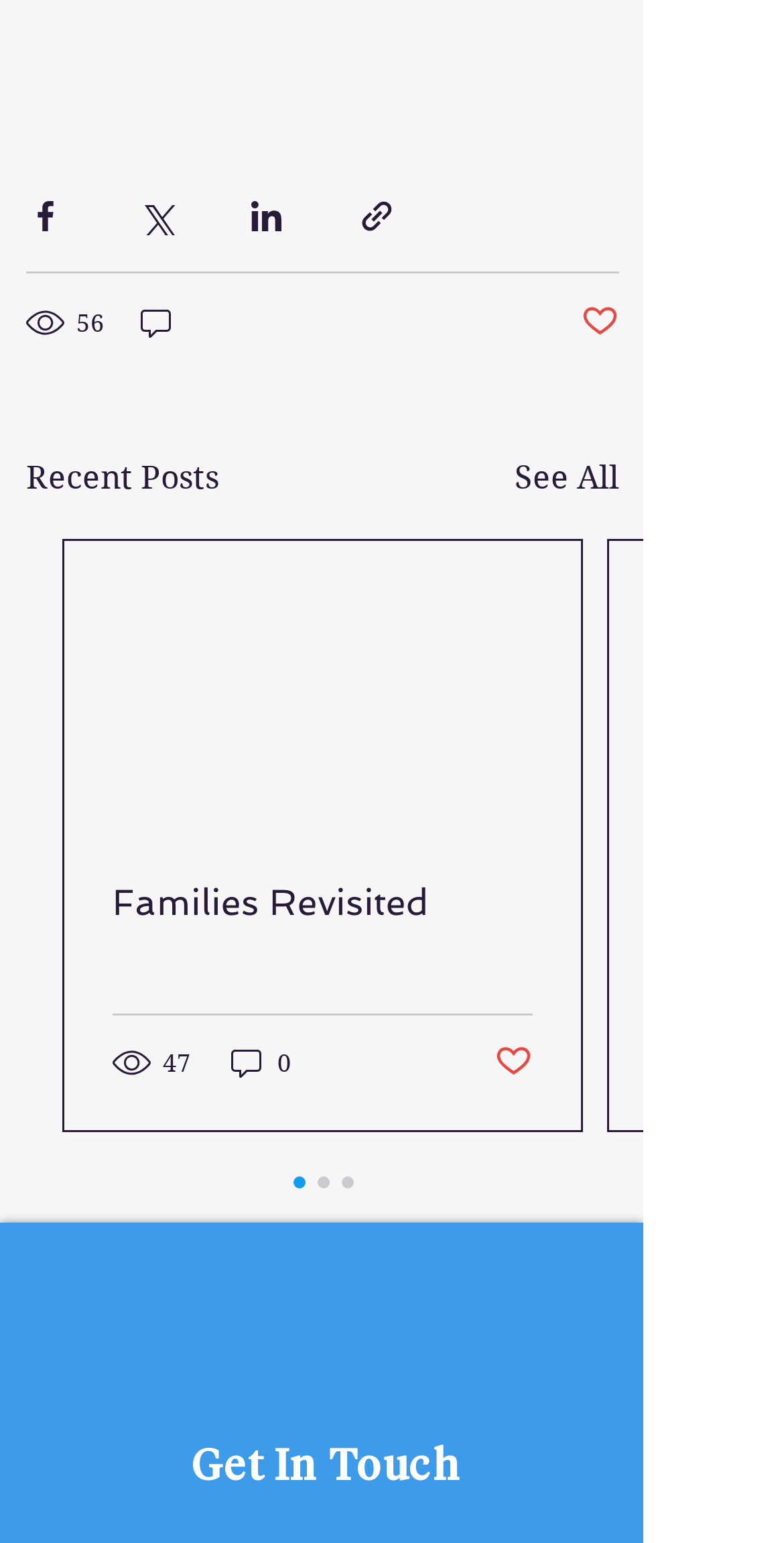Answer the question in a single word or phrase:
How many comments does the first post have?

0 comments